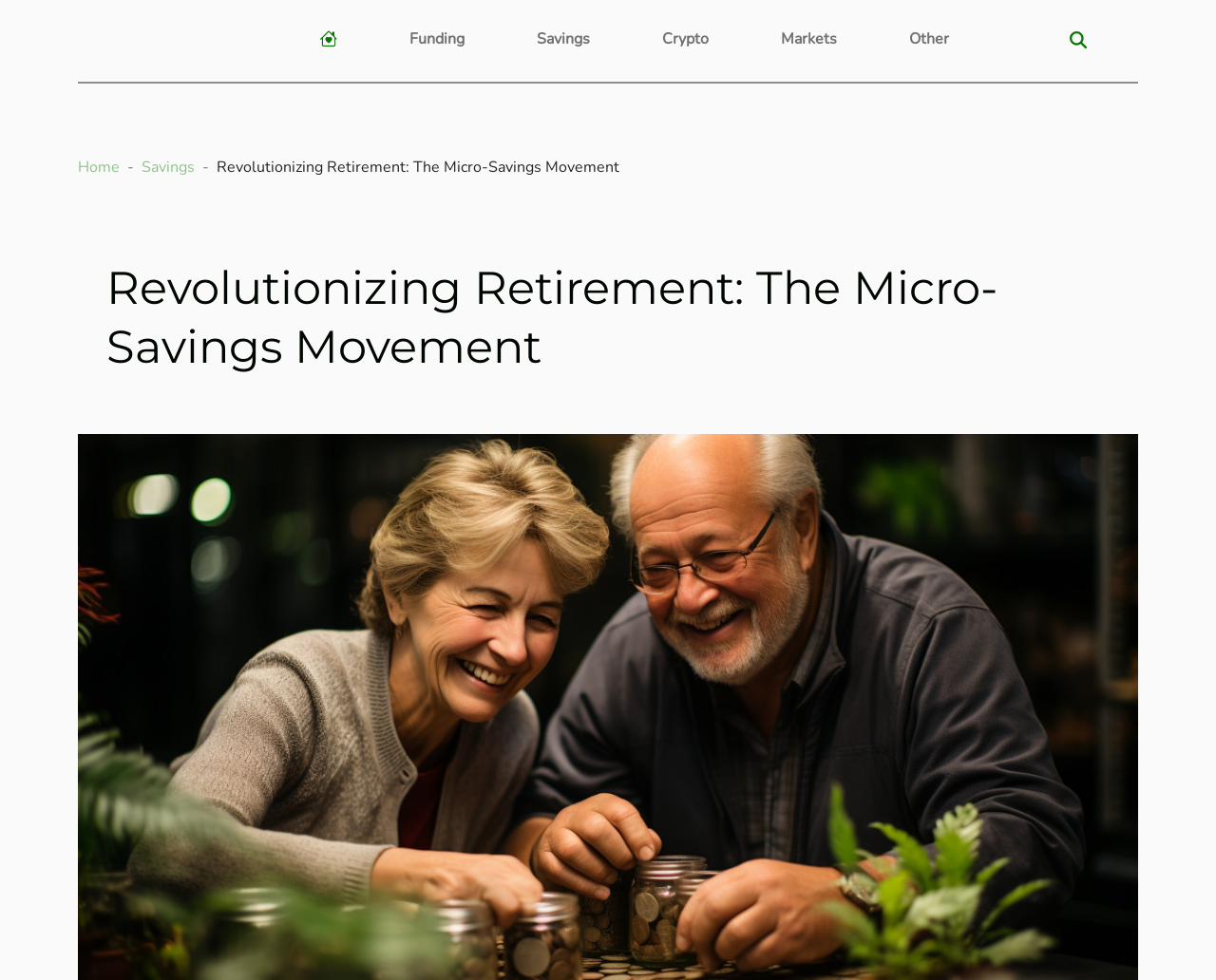Produce an extensive caption that describes everything on the webpage.

The webpage is focused on the topic of "Revolutionizing Retirement: The Micro-Savings Movement". At the top left, there is a navigation breadcrumb section with links to "Home" and "Savings". Below this section, there is a prominent heading with the same title as the webpage.

On the top right, there is a row of links to various topics, including "Funding", "Savings", "Crypto", "Markets", and "Other". These links are evenly spaced and aligned horizontally.

To the right of these links, there is a search bar with a button and a small icon. The search bar is positioned near the top right corner of the page.

There is no prominent image on the page, but there is a small icon within the search bar button. The overall layout of the page is clean, with a clear hierarchy of elements and ample whitespace between sections.